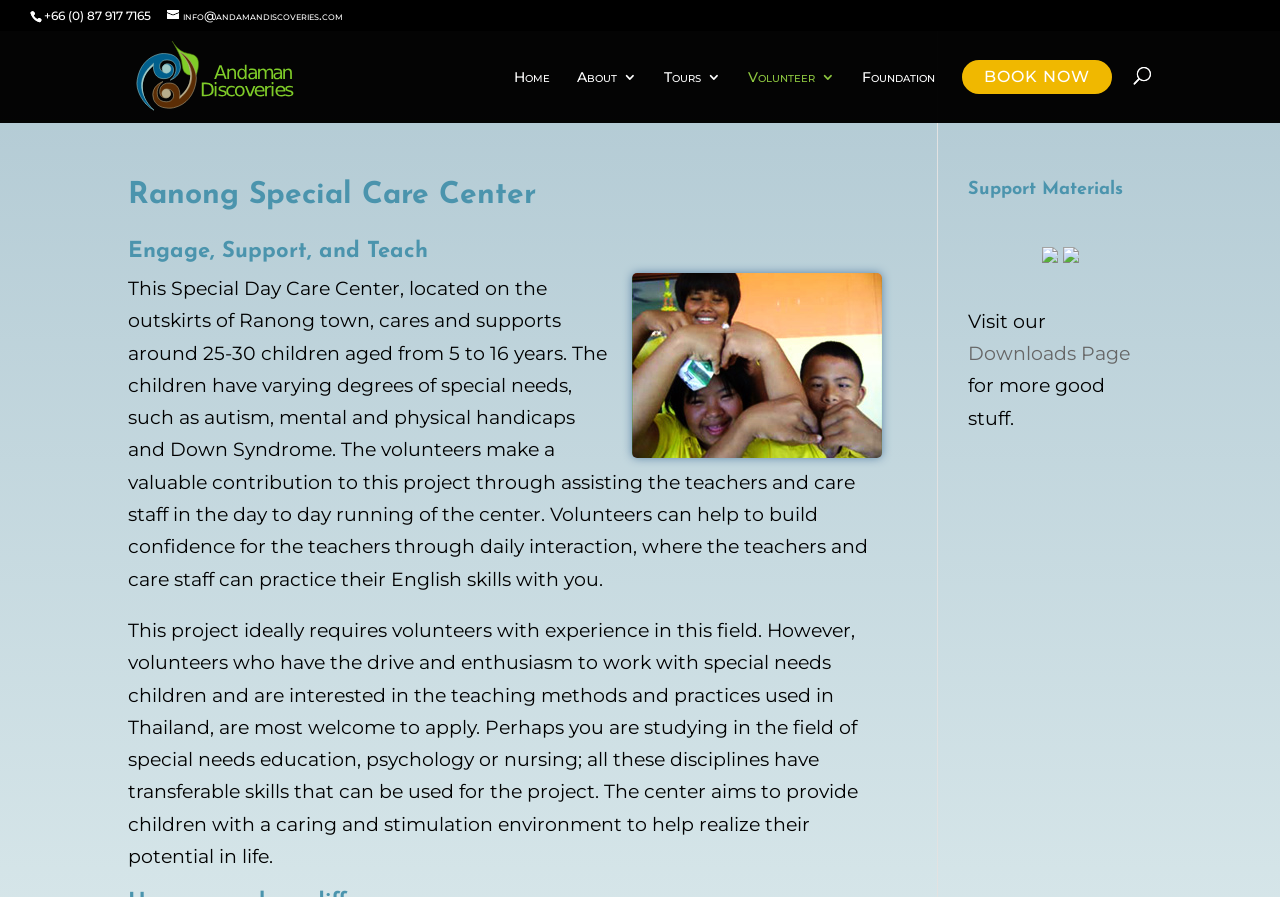Please mark the clickable region by giving the bounding box coordinates needed to complete this instruction: "Go to the home page".

[0.402, 0.078, 0.43, 0.134]